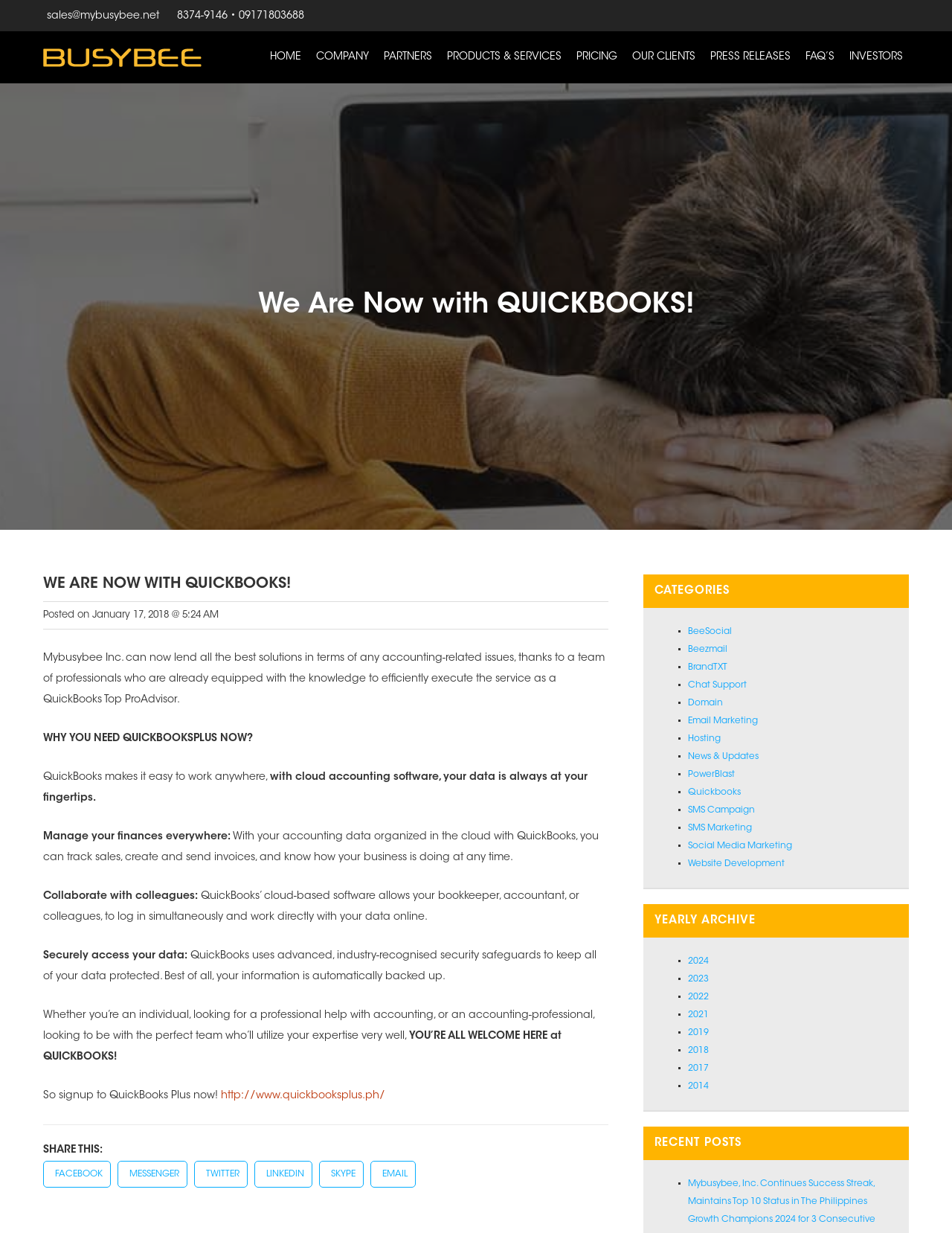What is the name of the service that allows colleagues to log in simultaneously?
Look at the screenshot and respond with one word or a short phrase.

QuickBooks